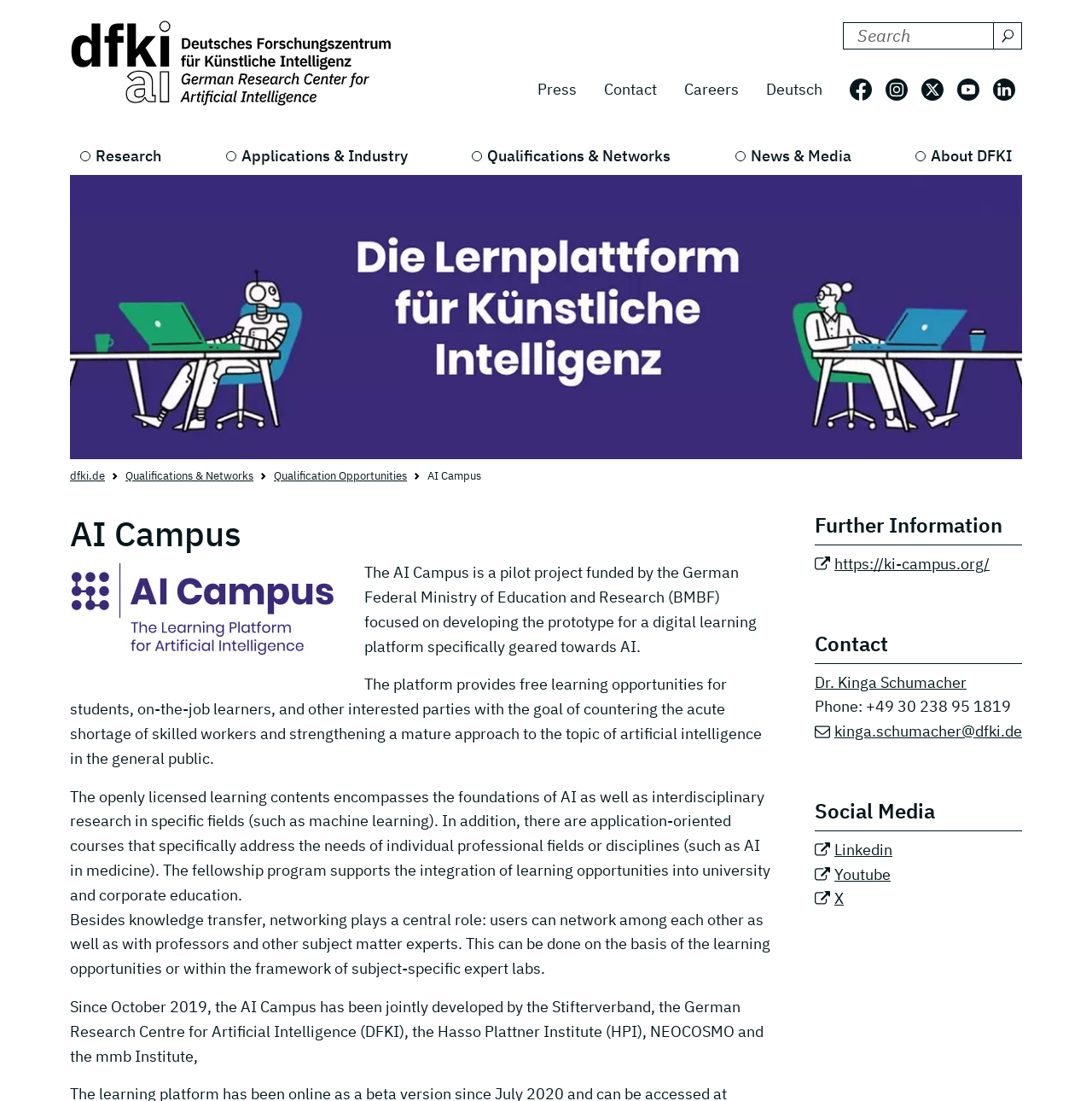What is the name of the project?
Answer the question based on the image using a single word or a brief phrase.

AI Campus